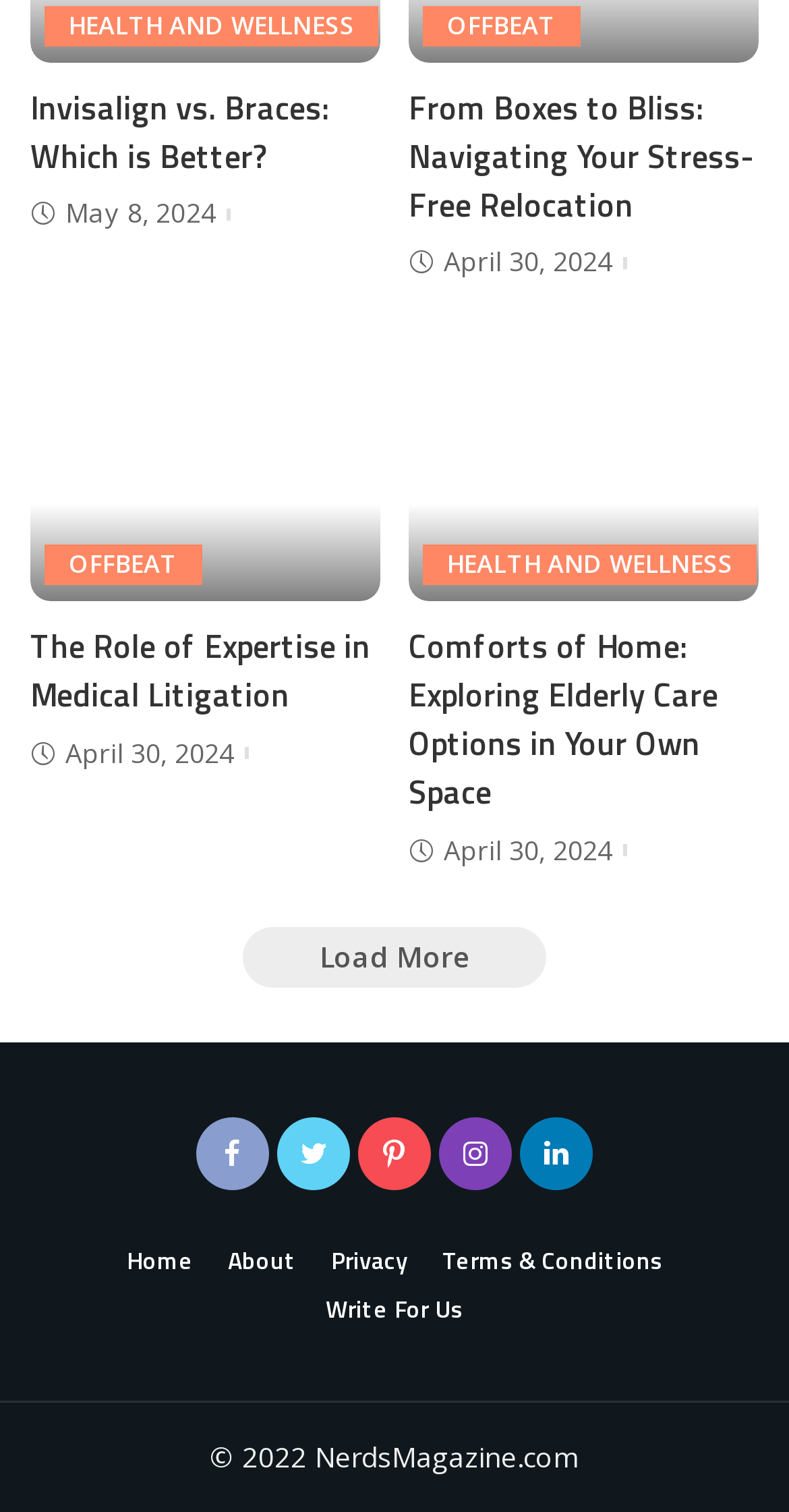Answer the question with a single word or phrase: 
How many categories are listed at the top of the webpage?

2